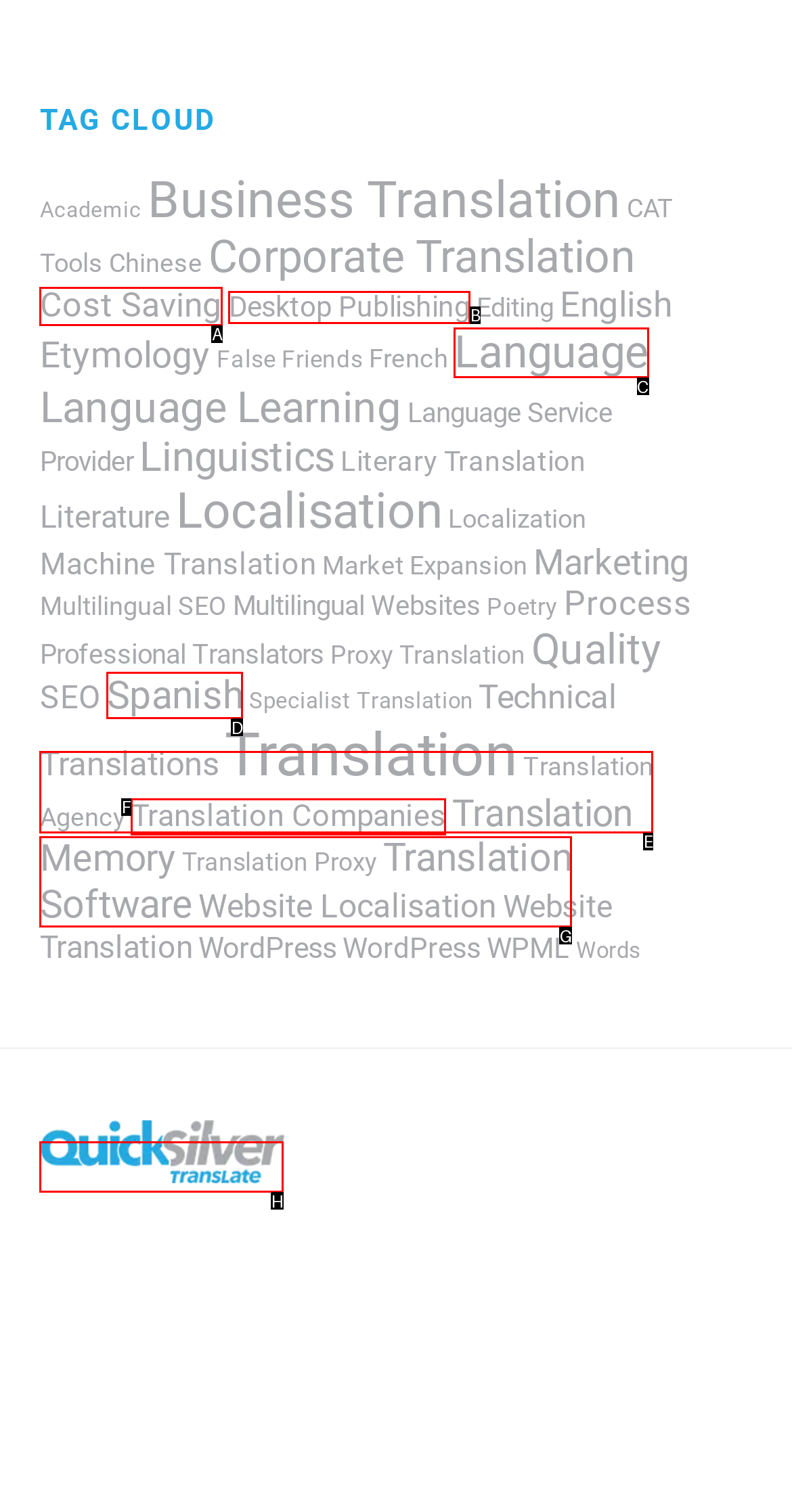Given the task: Click on 'Language (85 items)', point out the letter of the appropriate UI element from the marked options in the screenshot.

C